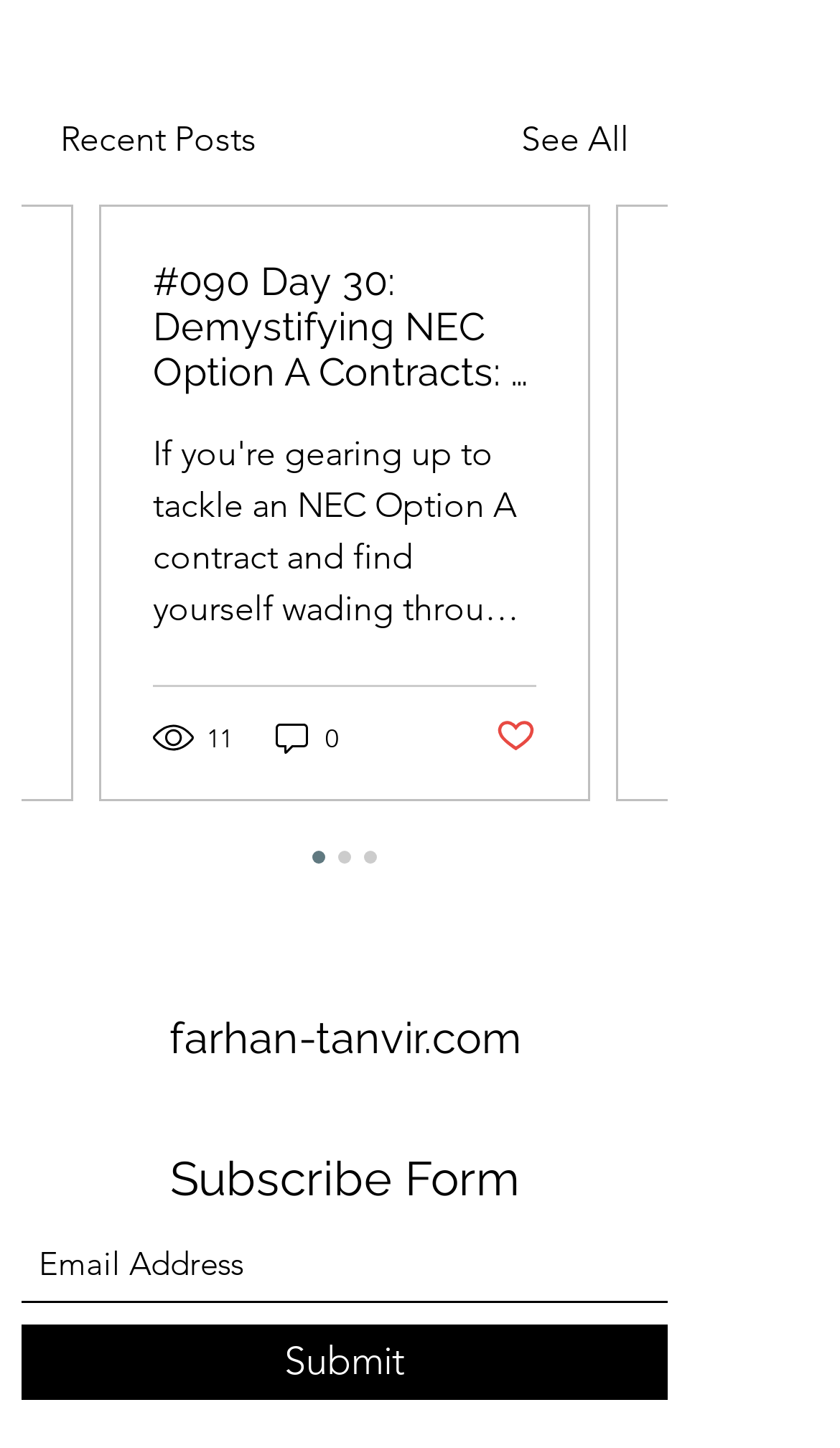Locate the bounding box coordinates of the element to click to perform the following action: 'See all recent posts'. The coordinates should be given as four float values between 0 and 1, in the form of [left, top, right, bottom].

[0.621, 0.078, 0.749, 0.114]